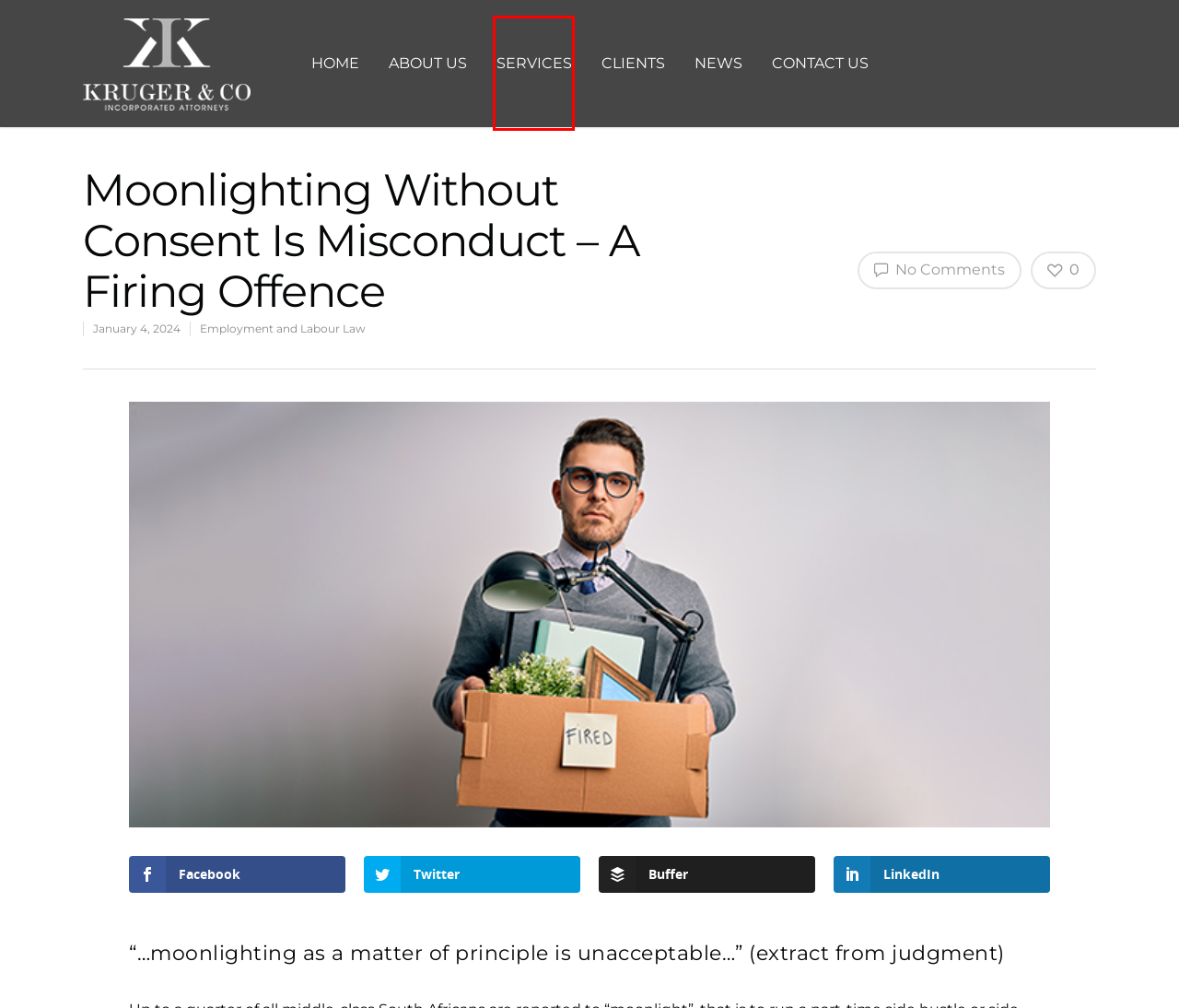Given a screenshot of a webpage with a red rectangle bounding box around a UI element, select the best matching webpage description for the new webpage that appears after clicking the highlighted element. The candidate descriptions are:
A. KRUGER & CO – INCORPORATED ATTORNEYS
B. Employment and Labour Law – KRUGER & CO
C. ABOUT US – KRUGER & CO
D. SERVICES – KRUGER & CO
E. NEWS – KRUGER & CO
F. CONTACT US – KRUGER & CO
G. CLIENTS – KRUGER & CO
H. Buffer - Publishing

D